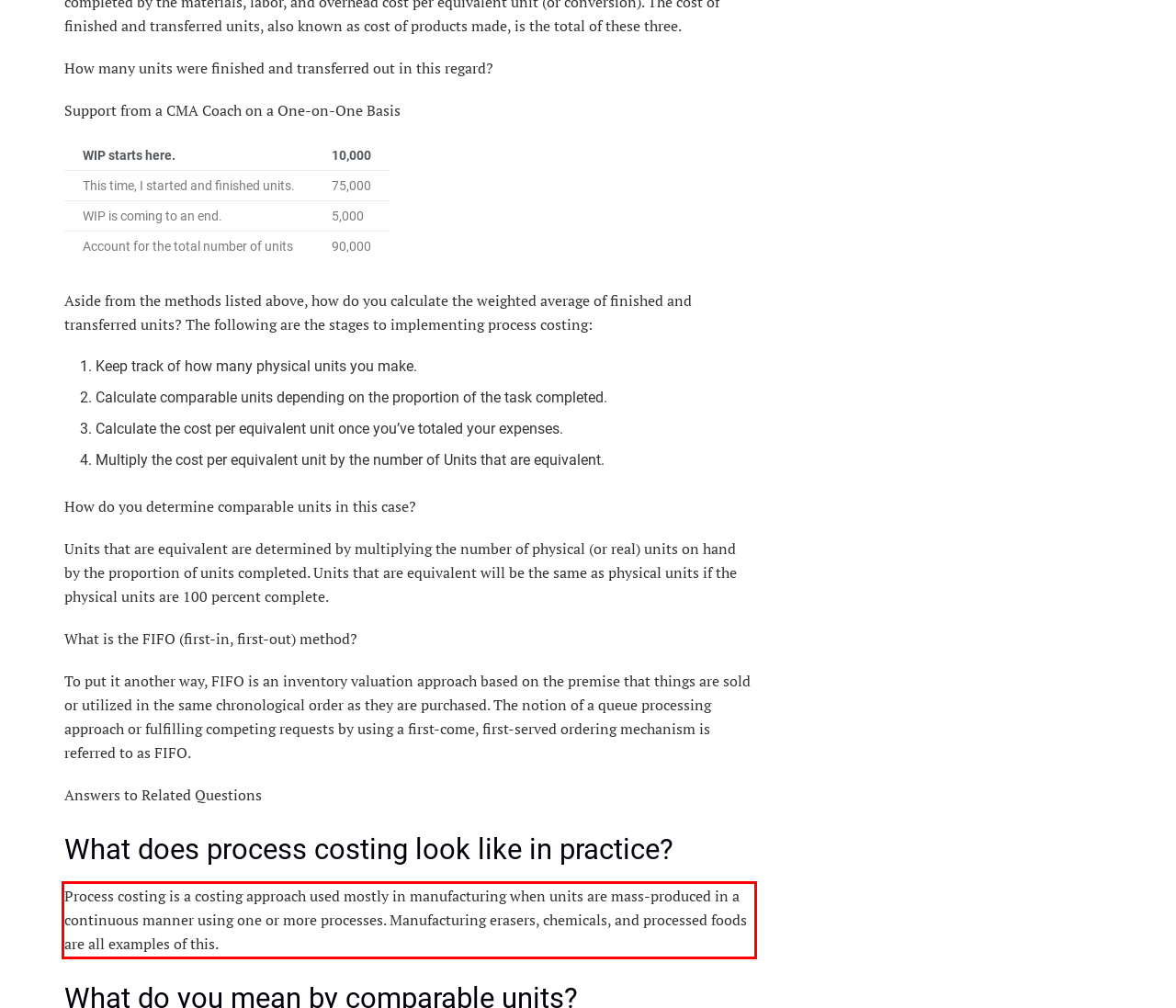You are provided with a screenshot of a webpage that includes a UI element enclosed in a red rectangle. Extract the text content inside this red rectangle.

Process costing is a costing approach used mostly in manufacturing when units are mass-produced in a continuous manner using one or more processes. Manufacturing erasers, chemicals, and processed foods are all examples of this.